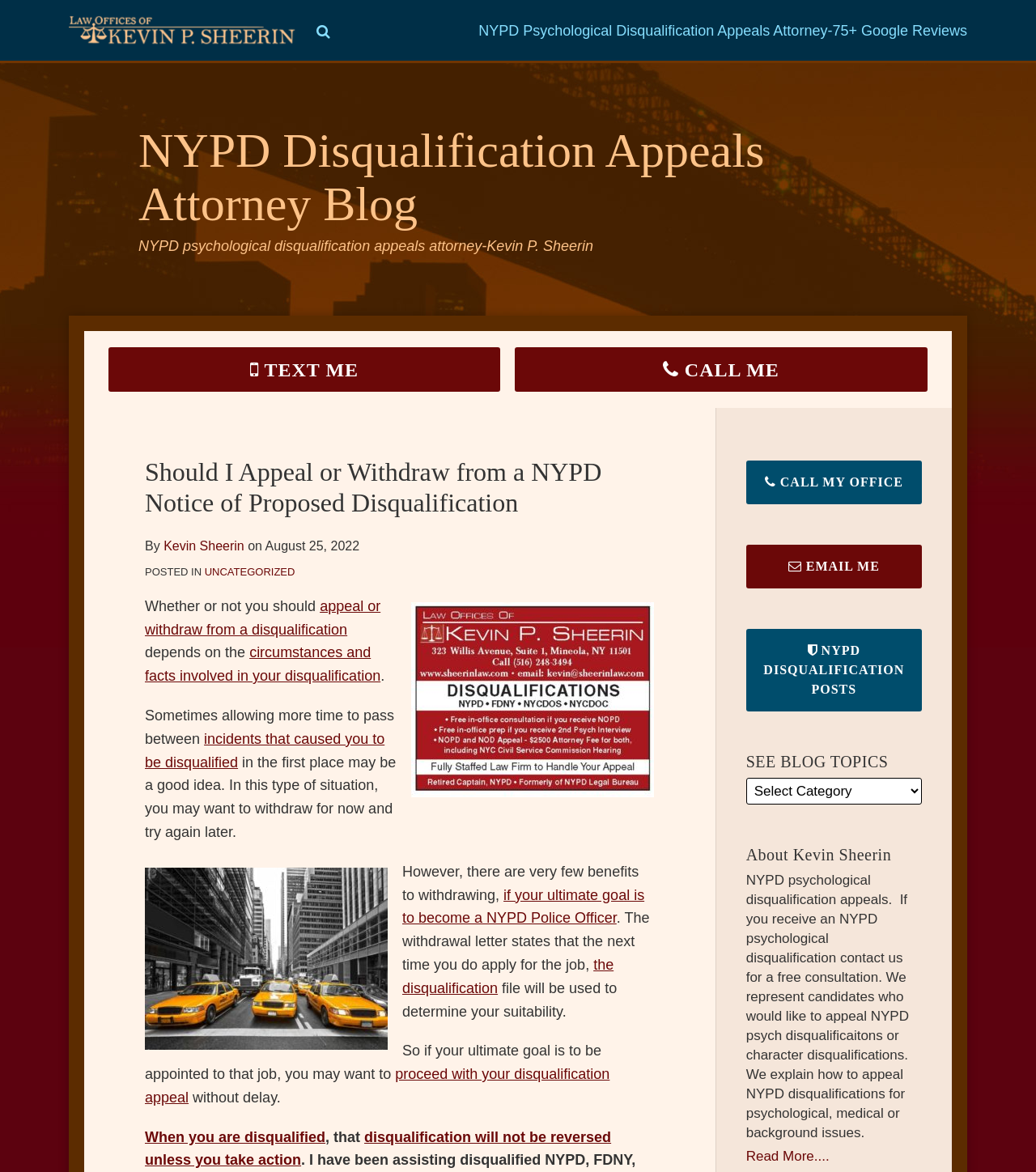What is the date of the blog post? Based on the image, give a response in one word or a short phrase.

August 25, 2022